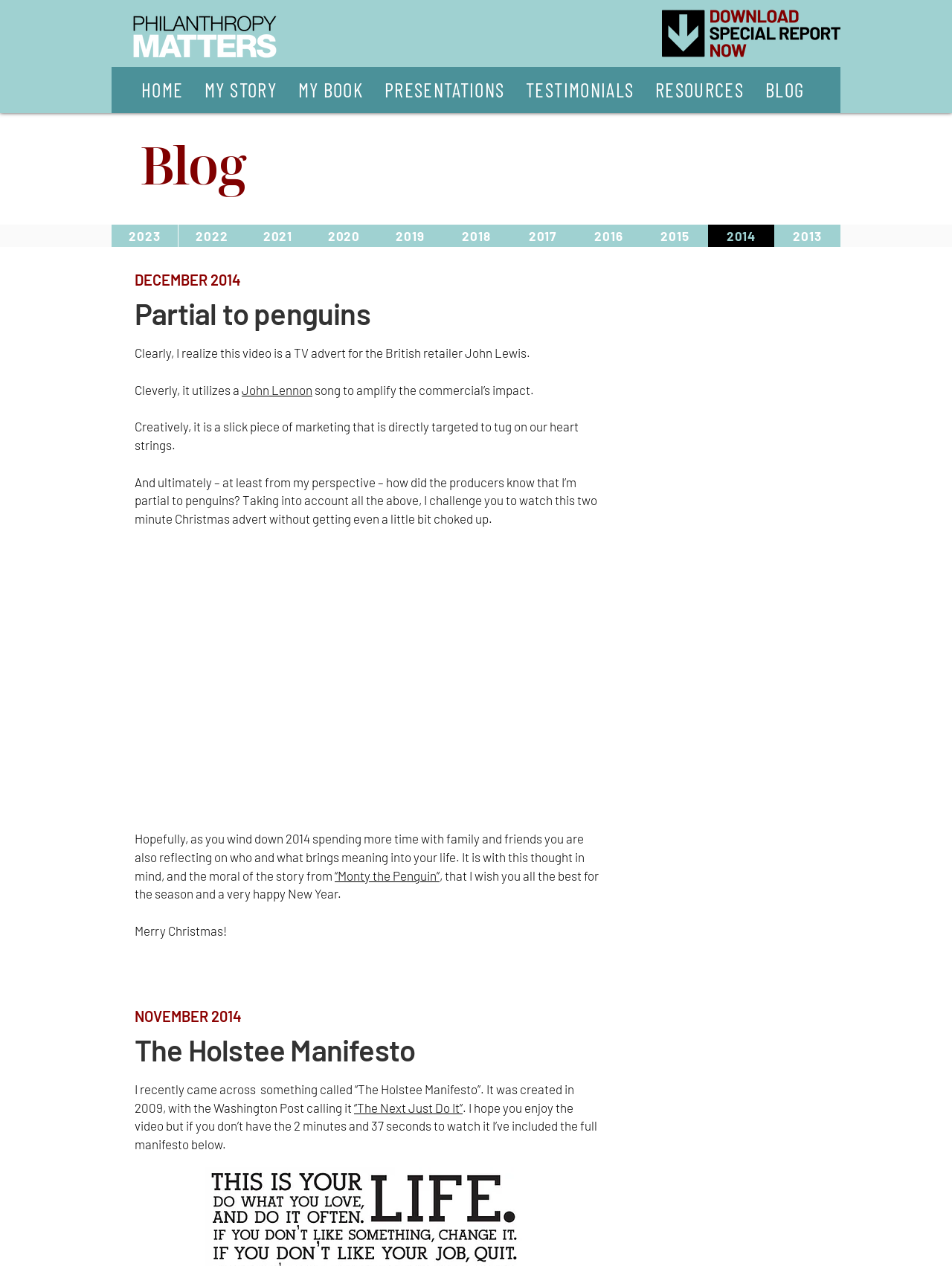What is the logo image filename?
Answer briefly with a single word or phrase based on the image.

PM-Logo-2.png